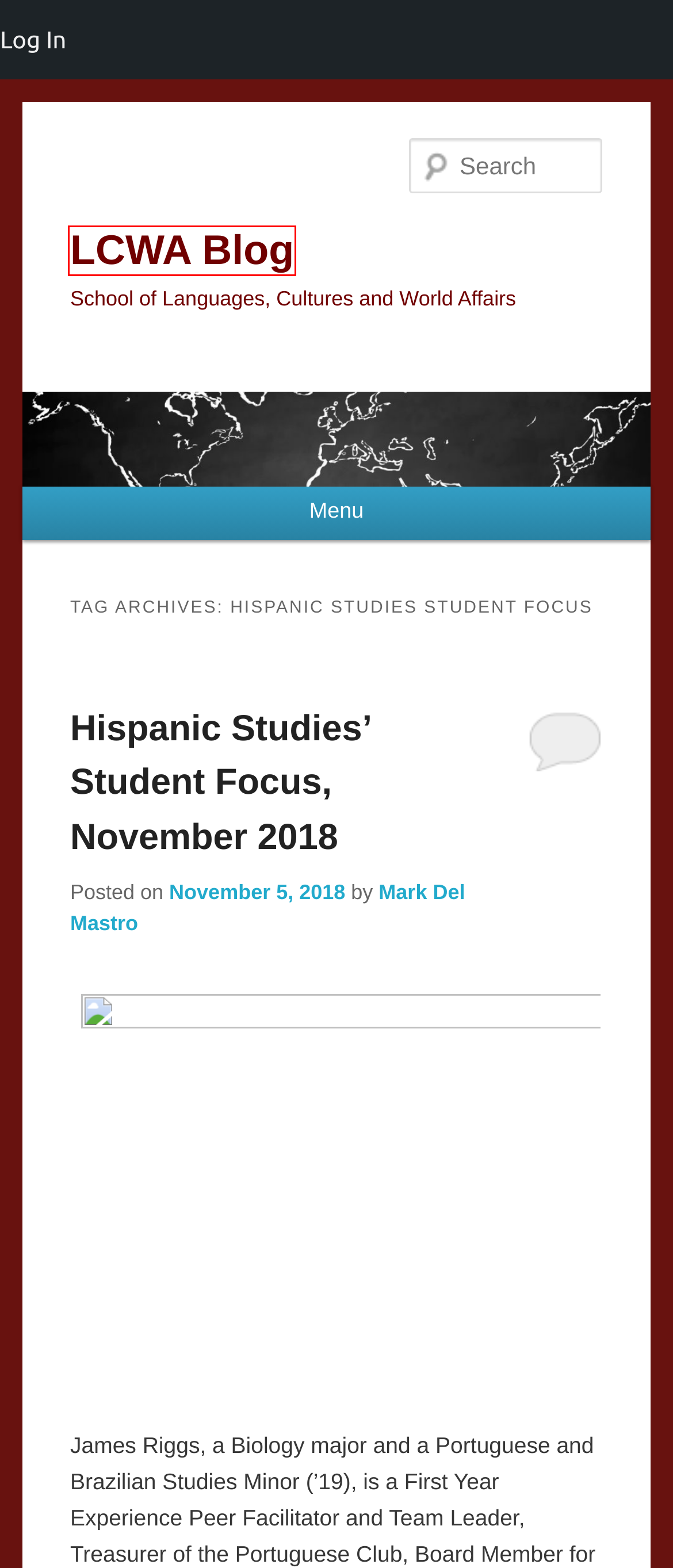You are looking at a webpage screenshot with a red bounding box around an element. Pick the description that best matches the new webpage after interacting with the element in the red bounding box. The possible descriptions are:
A. Hispanic Studies’ Student Focus, November 2018 | LCWA Blog
B. Mark Del Mastro | LCWA Blog
C. LCWA Blog | School of Languages, Cultures and World Affairs
D. and World Affairs | LCWA Blog
E. Languages | LCWA Blog
F. Hispanic Studies | LCWA Blog
G. Minorities in Healthcare Professional Panel | African American Studies
H. Log In ‹ LCWA Blog — WordPress

C